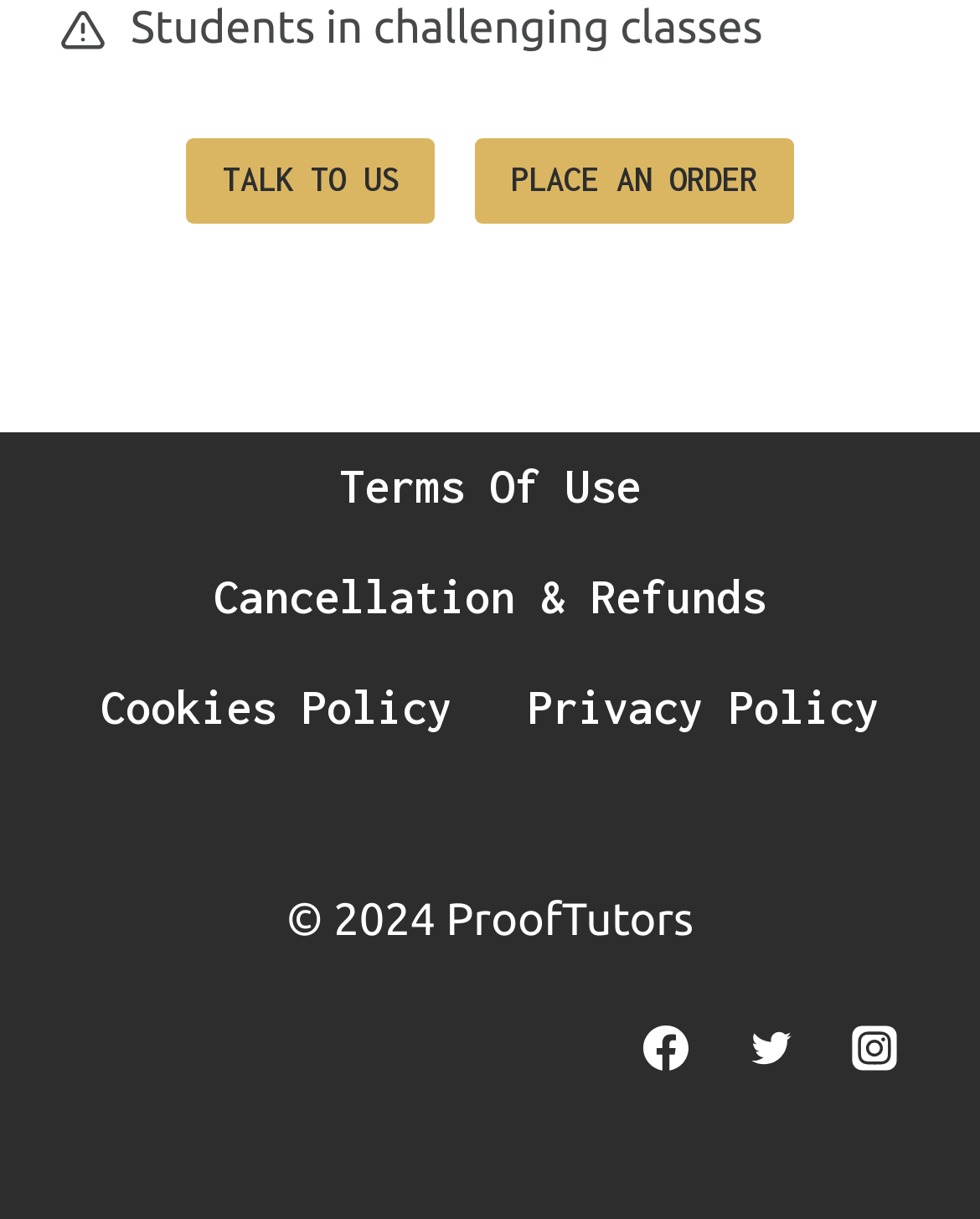Pinpoint the bounding box coordinates of the element to be clicked to execute the instruction: "Open the 'greenhughes.com' website".

None